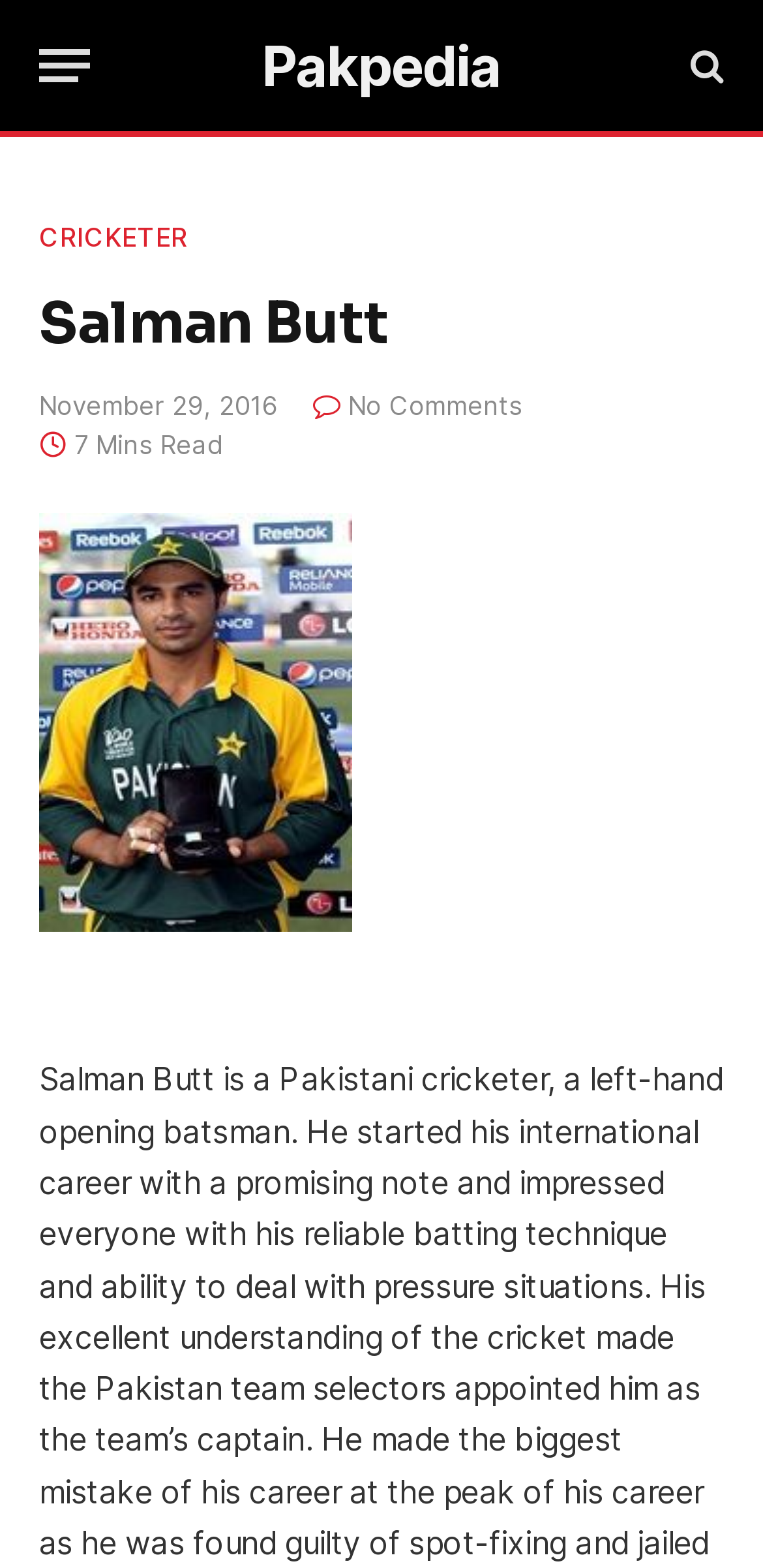Identify the bounding box coordinates for the UI element described as follows: "aria-label="Menu"". Ensure the coordinates are four float numbers between 0 and 1, formatted as [left, top, right, bottom].

[0.051, 0.014, 0.118, 0.07]